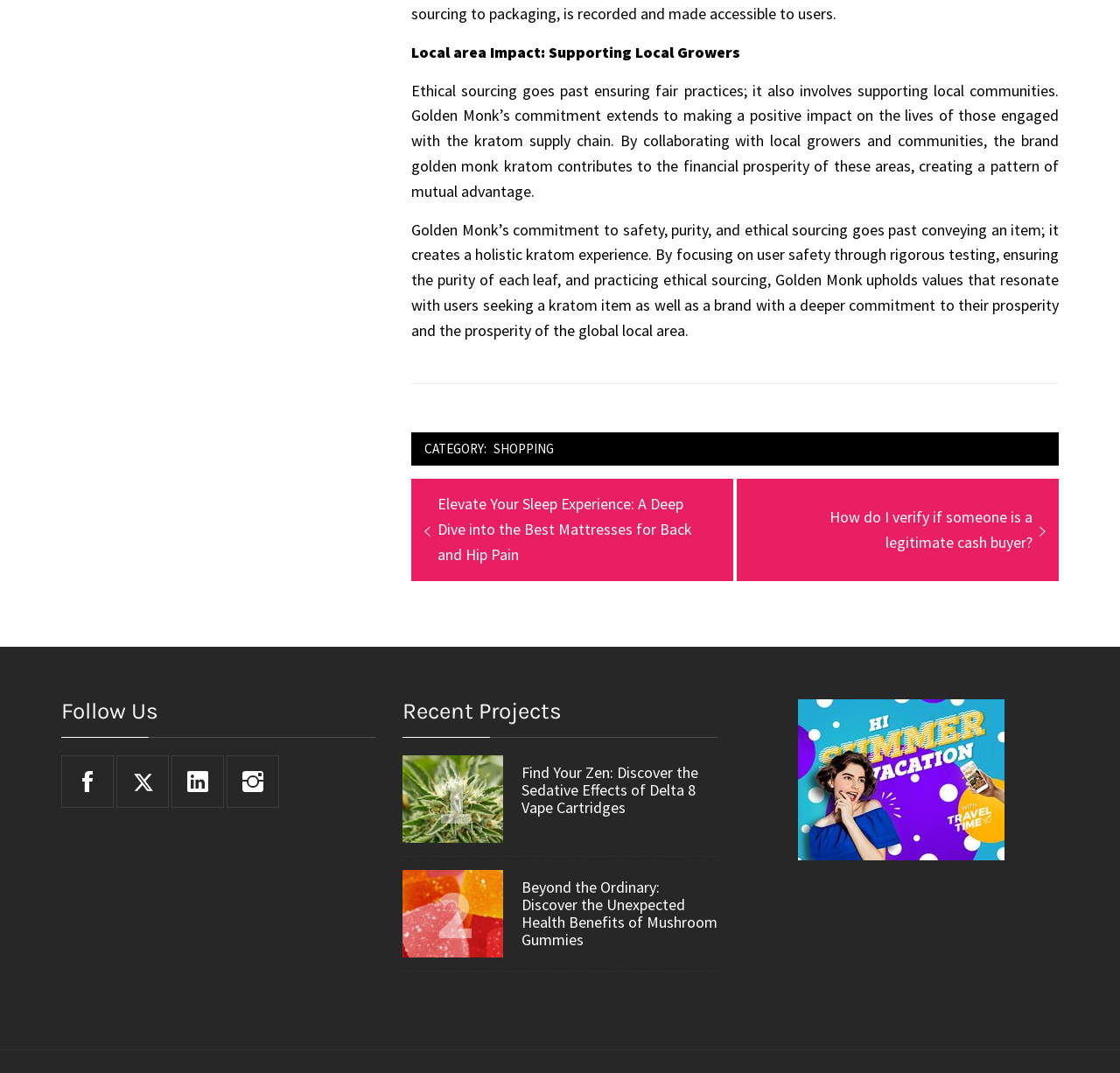Refer to the element description Shopping and identify the corresponding bounding box in the screenshot. Format the coordinates as (top-left x, top-left y, bottom-right x, bottom-right y) with values in the range of 0 to 1.

[0.437, 0.407, 0.498, 0.43]